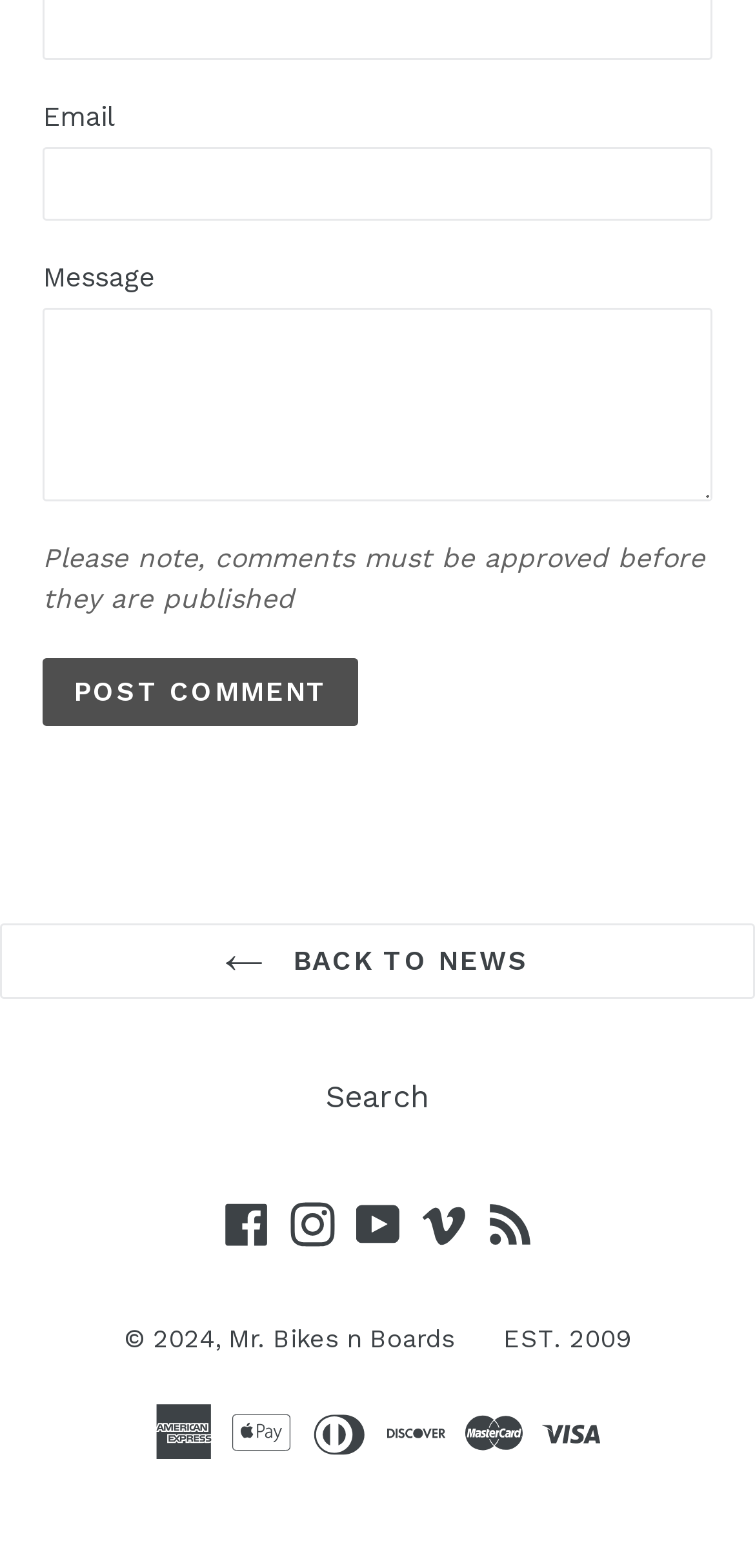What is the name of the website?
Please use the visual content to give a single word or phrase answer.

Mr. Bikes n Boards